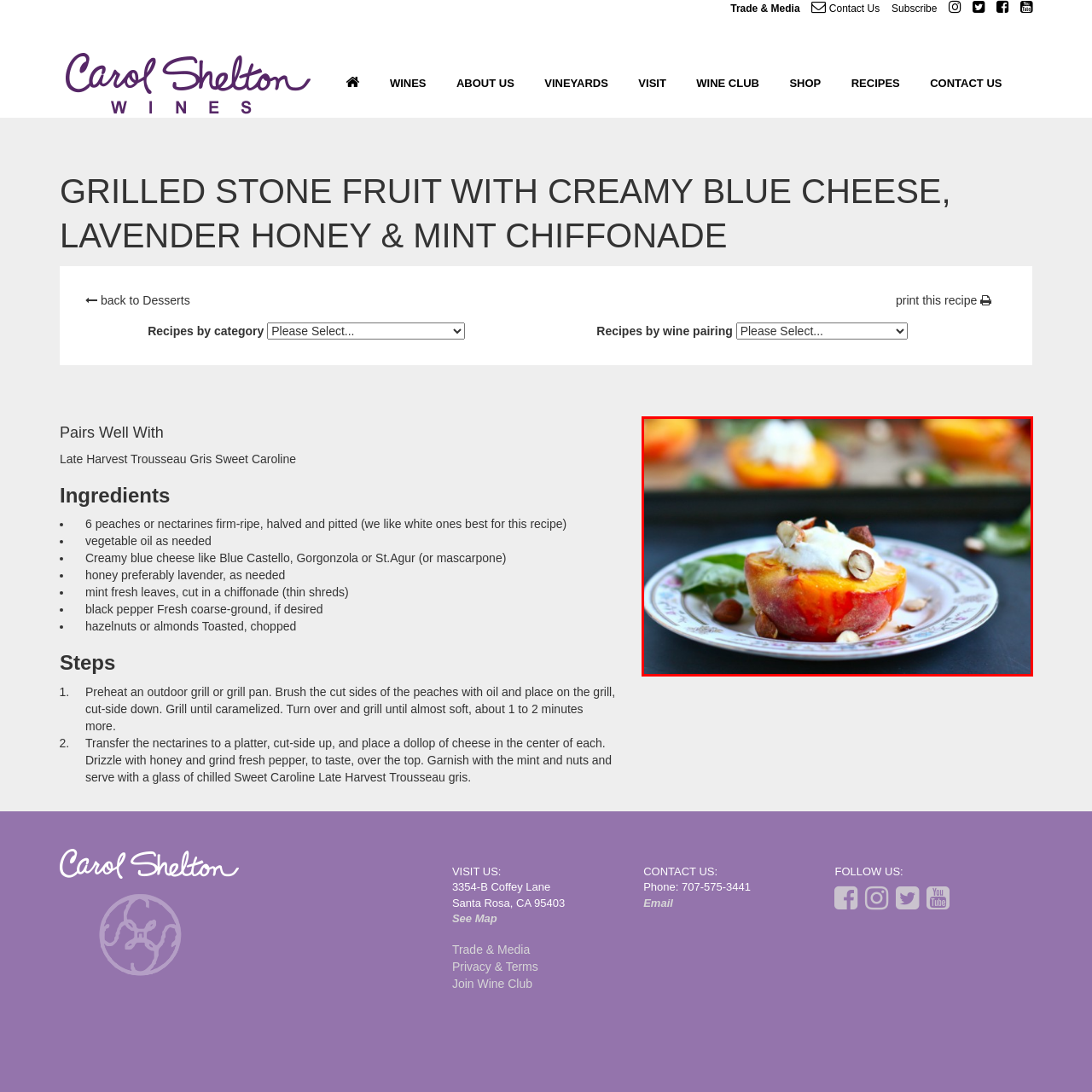Take a close look at the image marked with a red boundary and thoroughly answer the ensuing question using the information observed in the image:
What is the color of the cheese used?

The caption describes the cheese as 'creamy blue cheese', which indicates that the cheese has a blue color and a creamy texture.